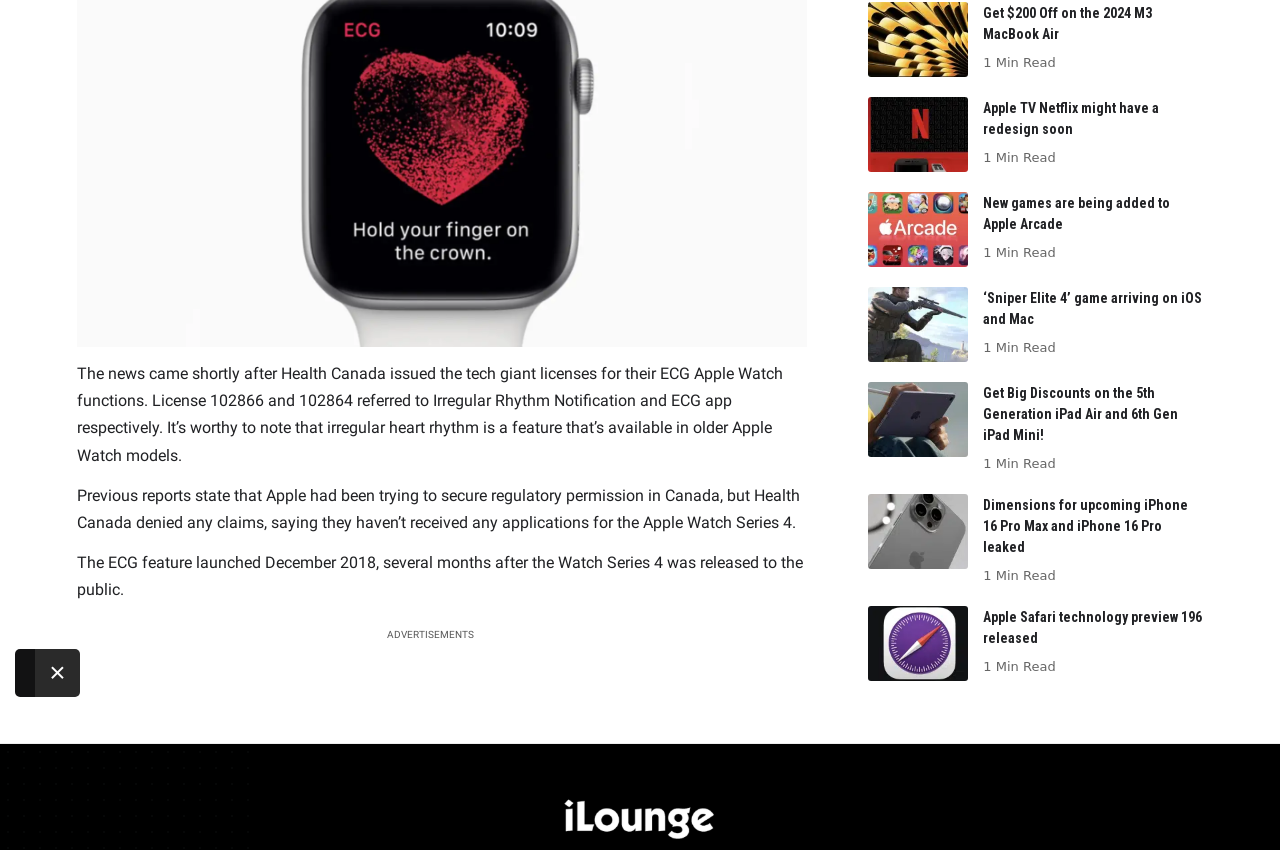Provide the bounding box coordinates of the HTML element this sentence describes: "×". The bounding box coordinates consist of four float numbers between 0 and 1, i.e., [left, top, right, bottom].

[0.027, 0.764, 0.062, 0.82]